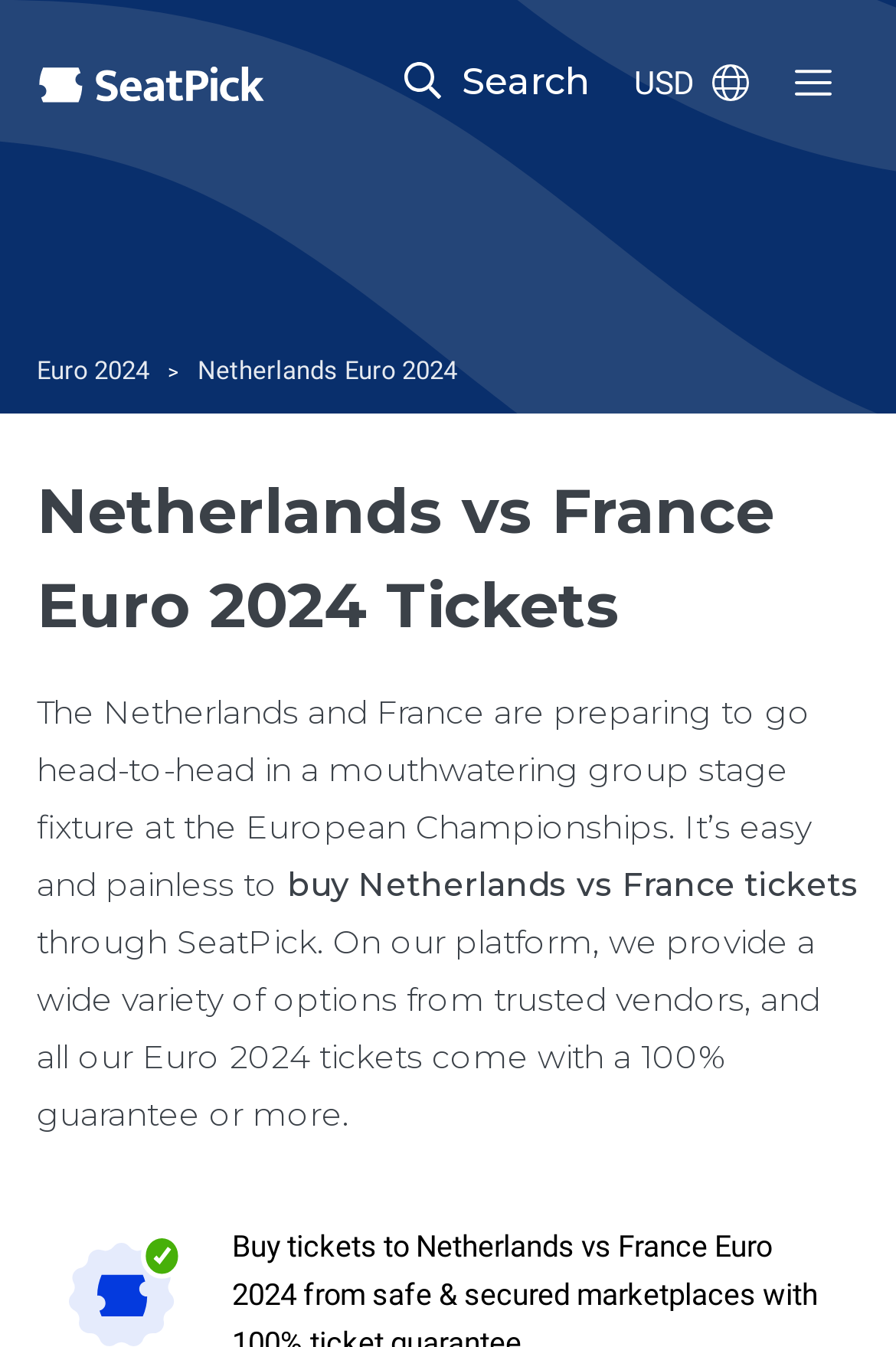Please identify the bounding box coordinates of the element on the webpage that should be clicked to follow this instruction: "Click the SeatPick link". The bounding box coordinates should be given as four float numbers between 0 and 1, formatted as [left, top, right, bottom].

[0.041, 0.044, 0.297, 0.077]